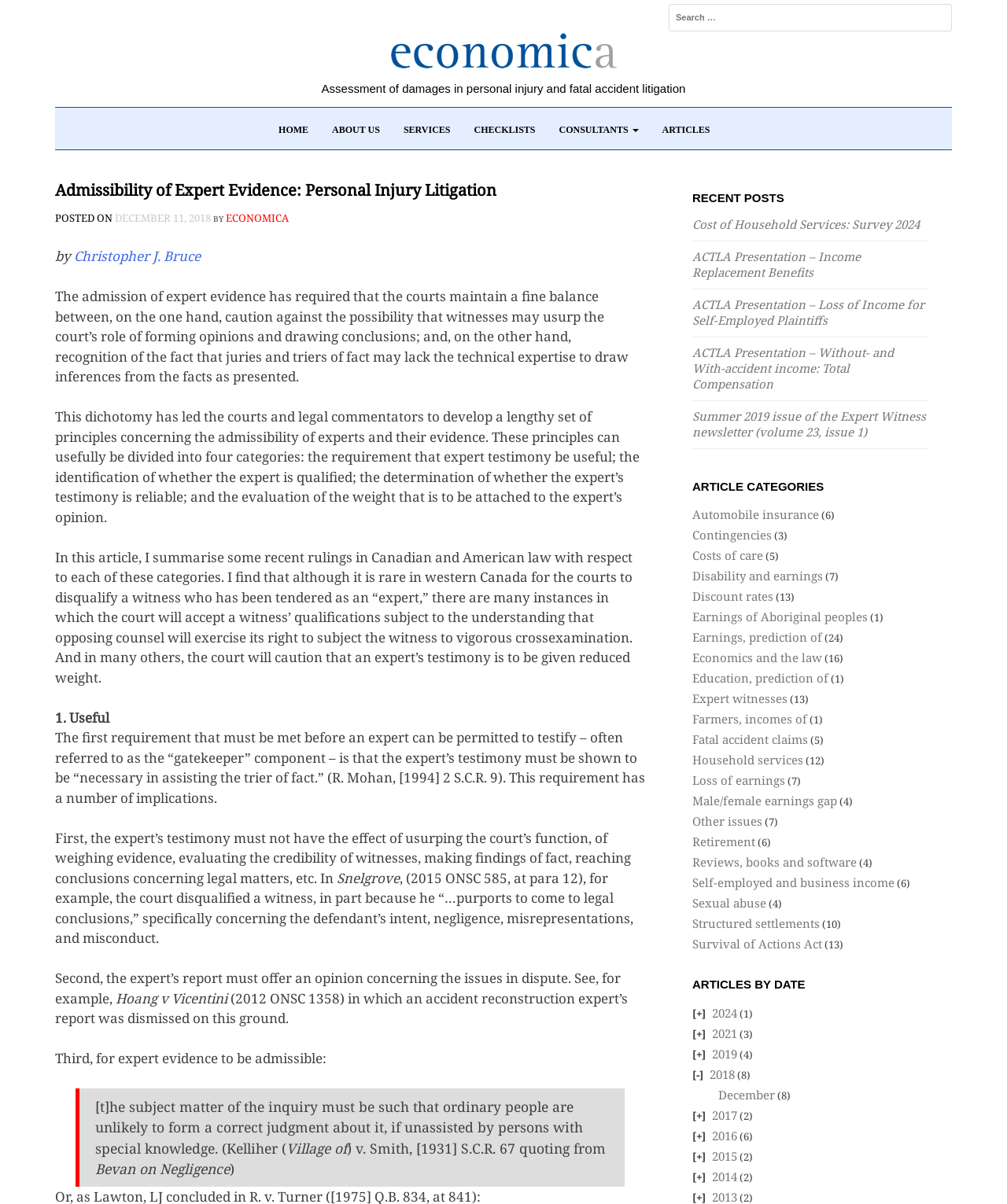Give a one-word or short phrase answer to the question: 
What is the date of the article?

December 11, 2018